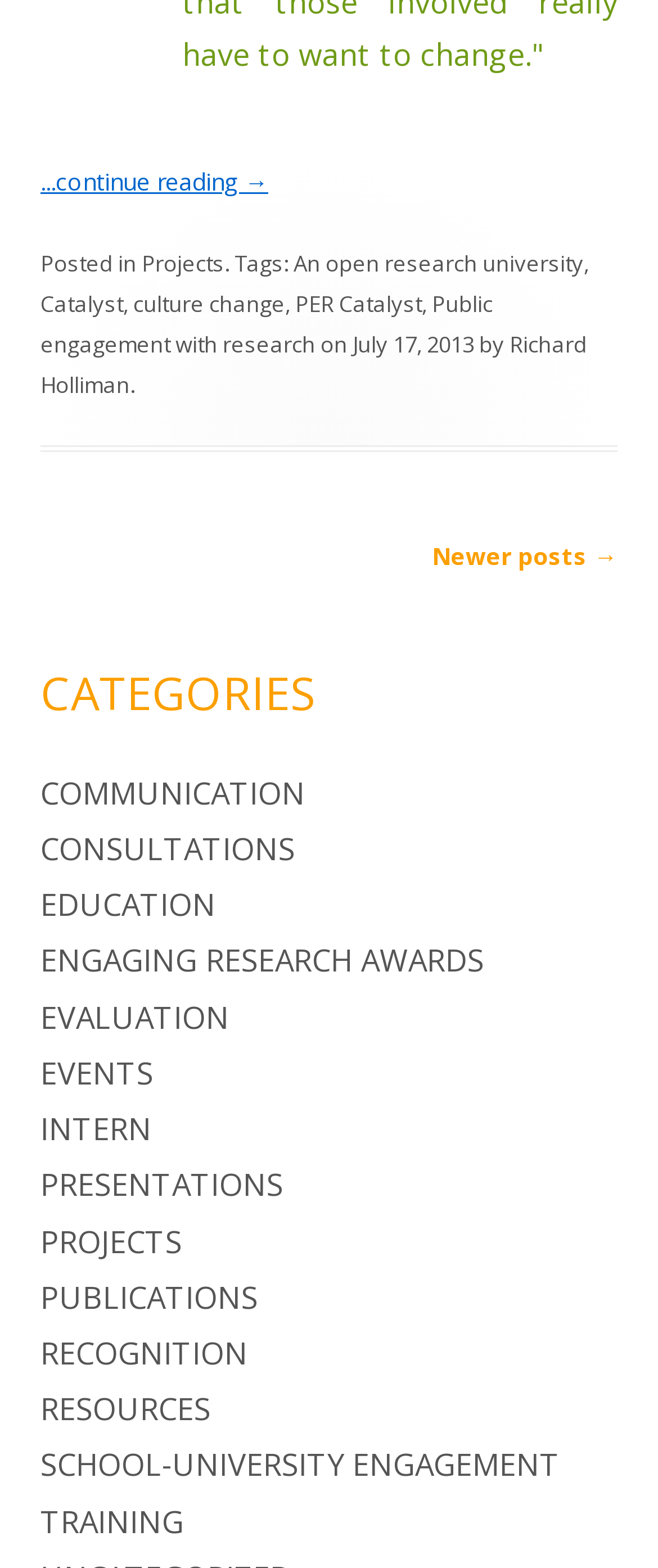Identify the bounding box coordinates of the specific part of the webpage to click to complete this instruction: "visit the EVENTS page".

[0.062, 0.671, 0.233, 0.697]